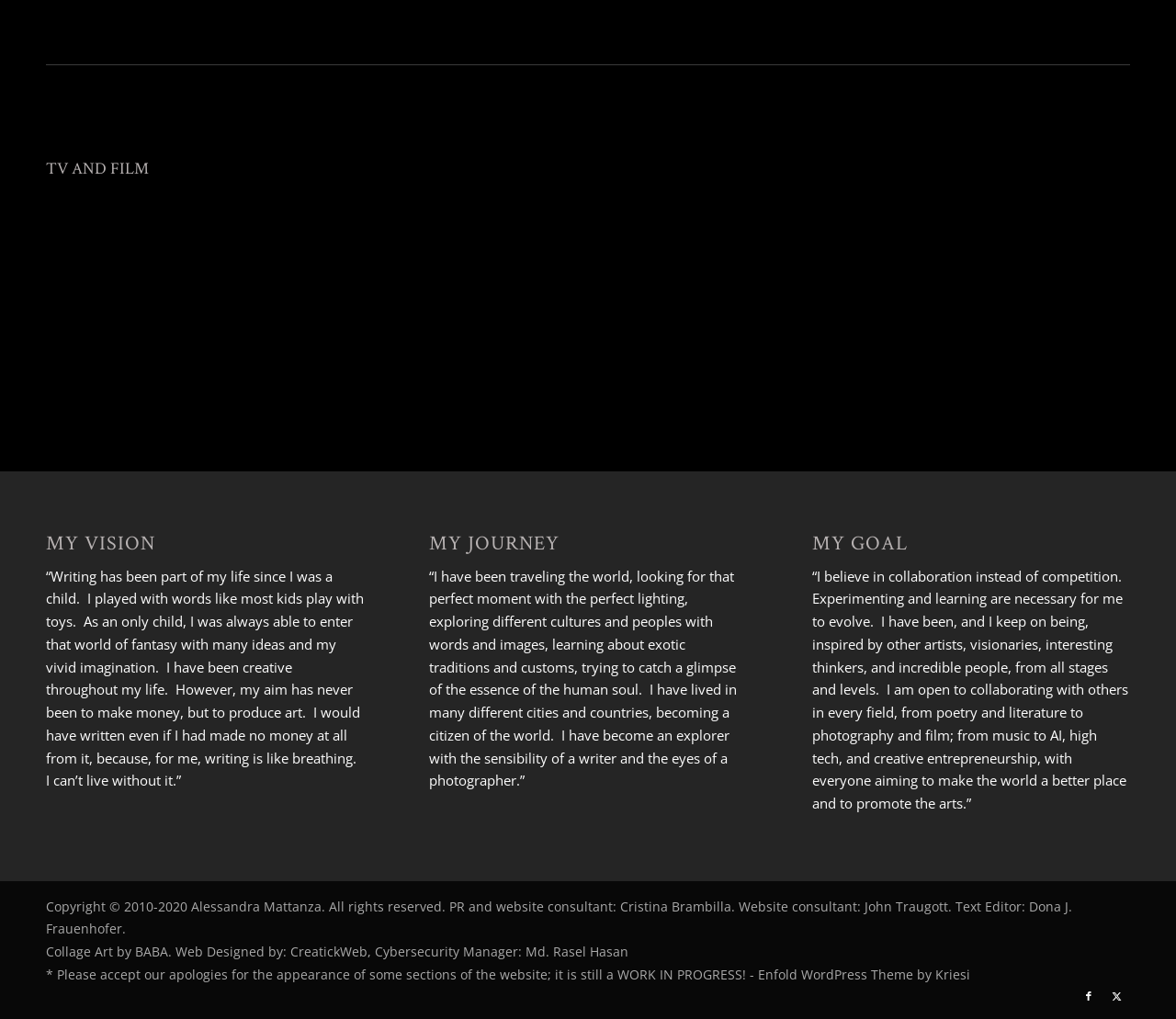Utilize the information from the image to answer the question in detail:
What is the author's profession?

The author's profession can be inferred from the text in the 'MY VISION' section, where it is mentioned that 'Writing has been part of my life since I was a child.' This suggests that the author is a writer.